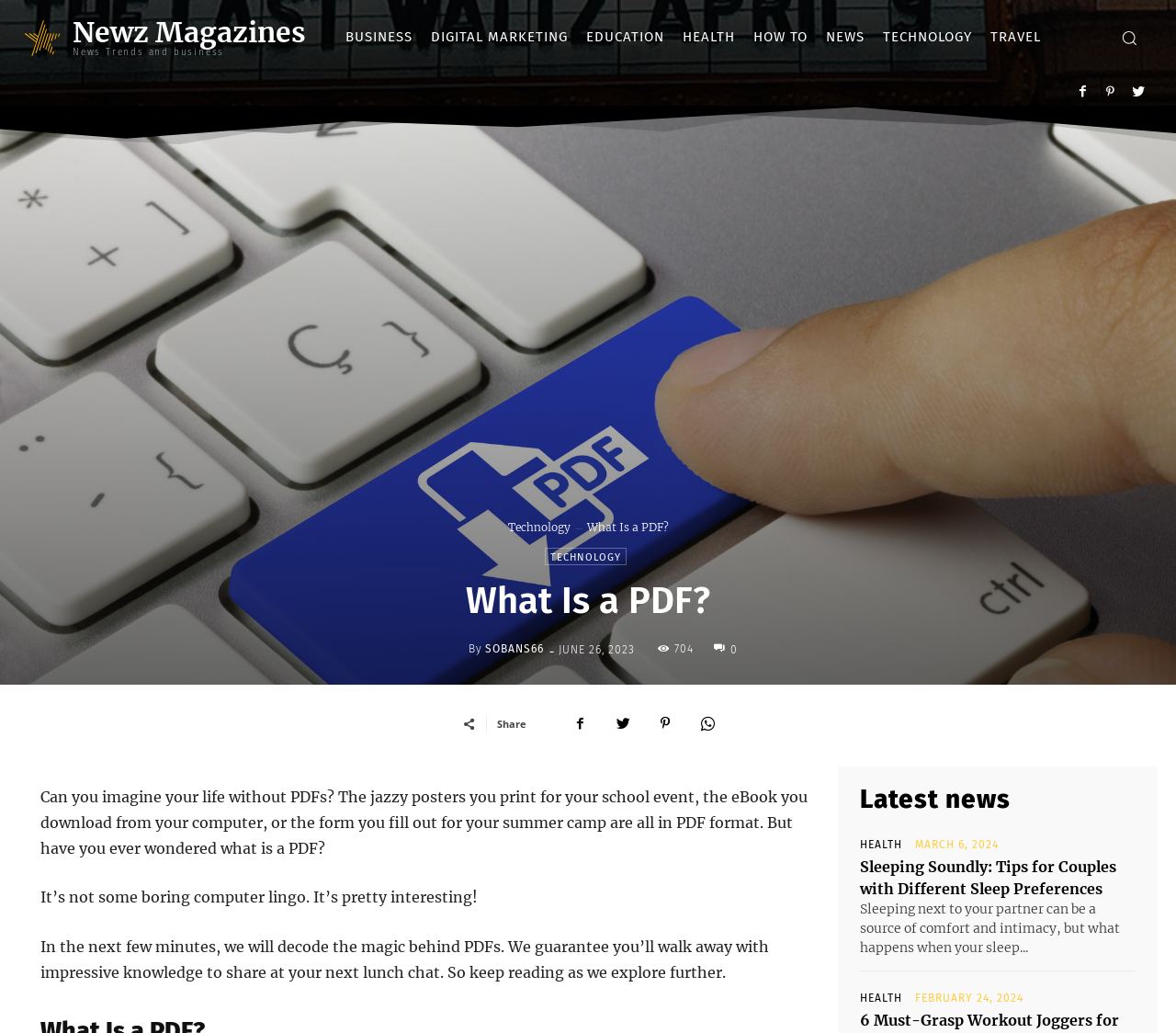Determine the bounding box coordinates of the clickable region to follow the instruction: "Visit the 'TECHNOLOGY' page".

[0.463, 0.53, 0.533, 0.547]